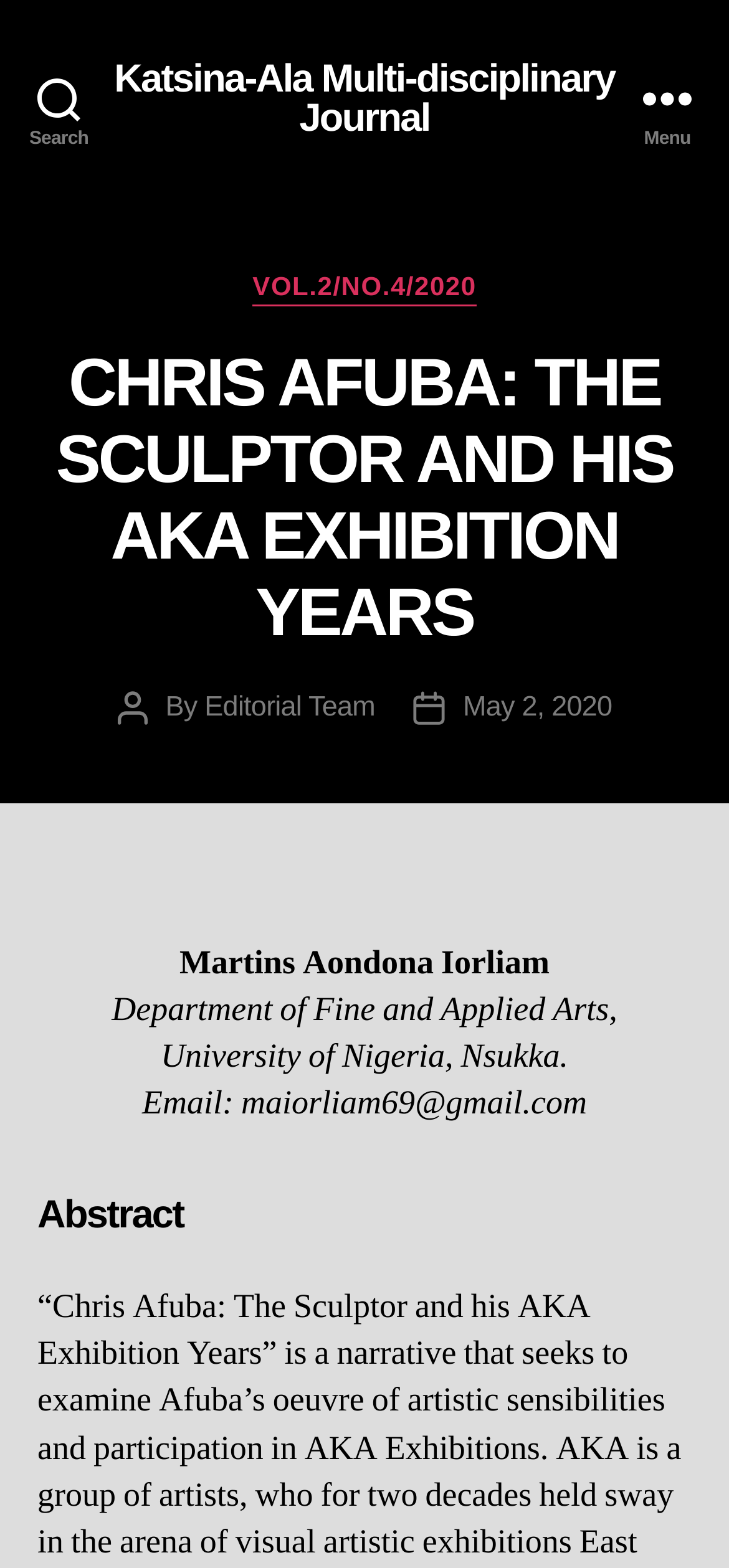What is the author of the article?
Based on the image, give a concise answer in the form of a single word or short phrase.

Martins Aondona Iorliam